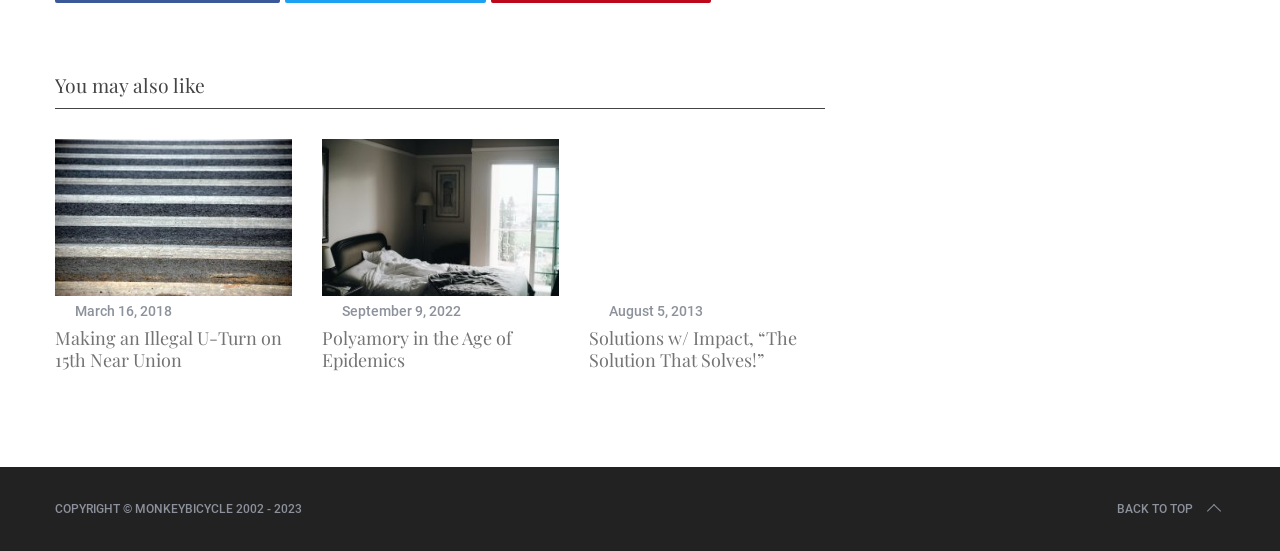What is the title of the first article?
Answer the question based on the image using a single word or a brief phrase.

Making an Illegal U-Turn on 15th near Union